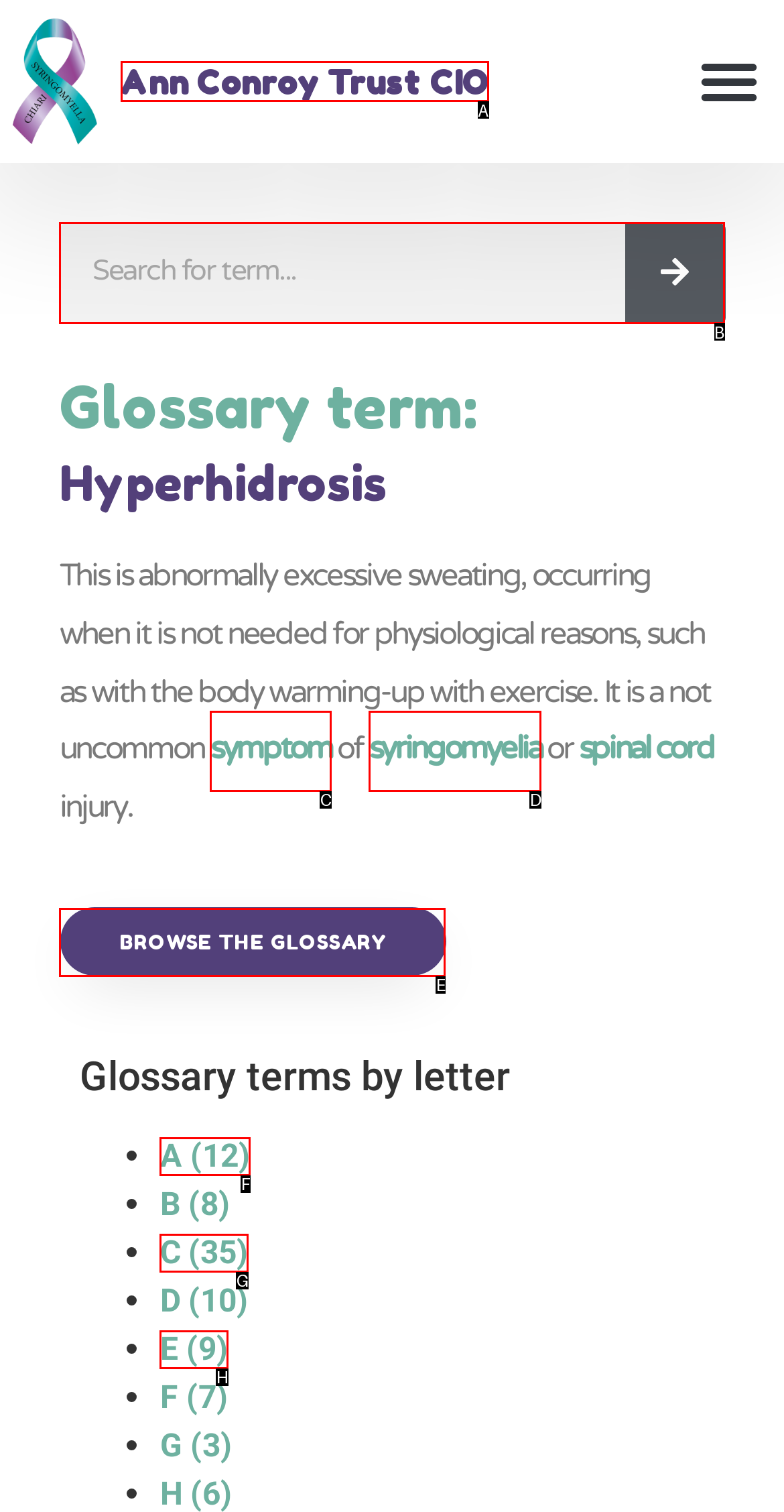Choose the HTML element that should be clicked to accomplish the task: Search for a term. Answer with the letter of the chosen option.

B